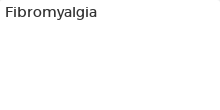What type of content is suggested by the heading 'YOU WILL ALSO LIKE'?
Please ensure your answer to the question is detailed and covers all necessary aspects.

The heading 'YOU WILL ALSO LIKE' suggests that there are several linked articles and testimonials available for readers seeking more information on fibromyalgia, emphasizing the importance of community support and shared knowledge.